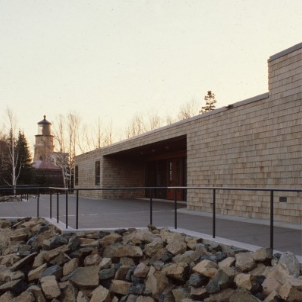Elaborate on the image by describing it in detail.

The image features the Split Rock Lighthouse, a historic landmark situated on a rugged landscape, designed to guide ships along the North Shore of Lake Superior. In the foreground, large rocks are scattered across a paved area, enhancing the natural beauty of the setting. The lighthouse, visible in the distance, is a prominent feature with its characteristic tower rising above the surrounding trees. The warm hues of the sunset create an inviting atmosphere, casting soft shadows and illuminating the textured stone facade of the nearby building. This scene captures the serene yet dramatic essence of this iconic location, reflective of both its historical significance and stunning natural environment.